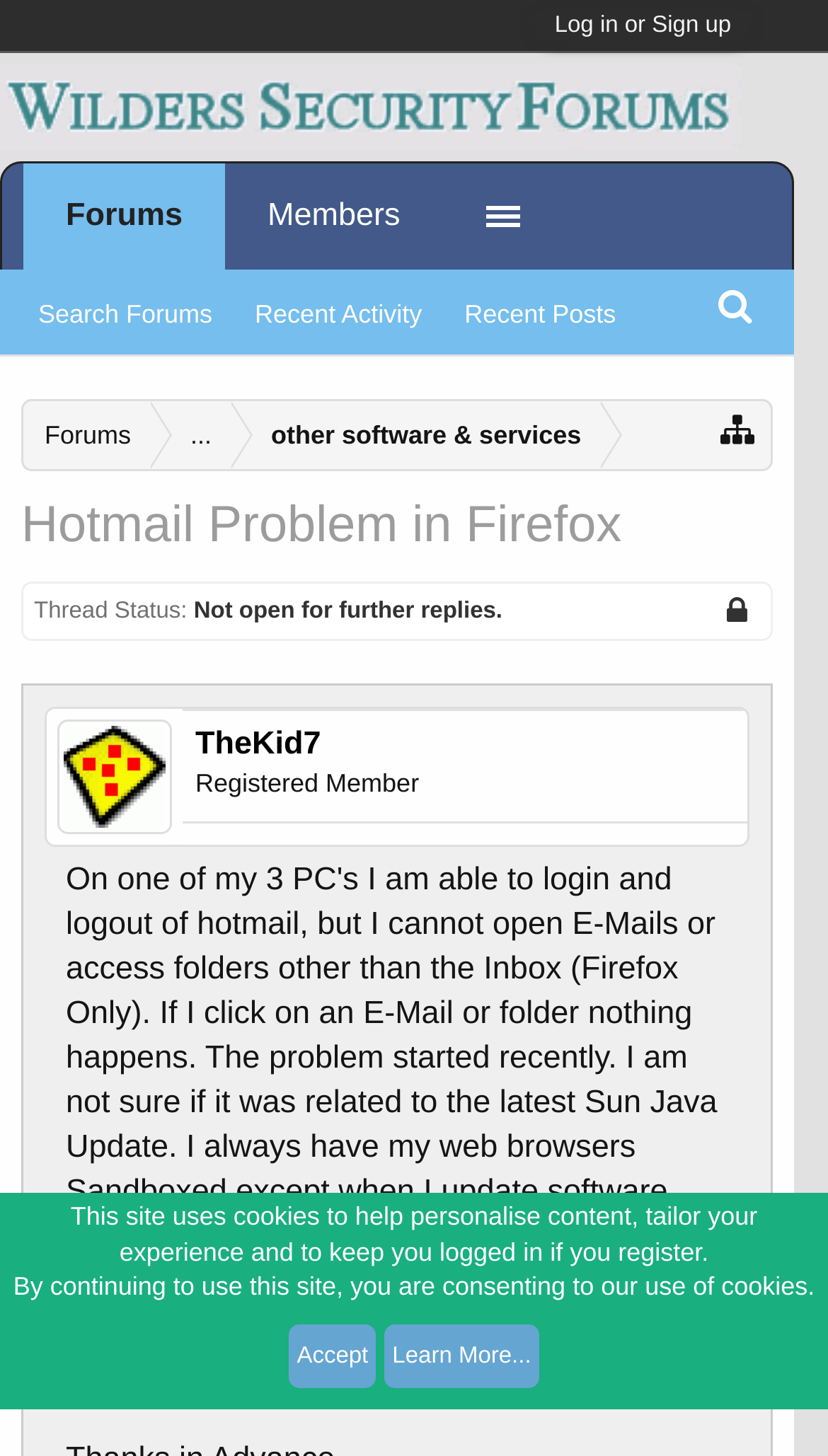Determine the bounding box coordinates of the section to be clicked to follow the instruction: "Search Forums". The coordinates should be given as four float numbers between 0 and 1, formatted as [left, top, right, bottom].

[0.021, 0.188, 0.282, 0.243]